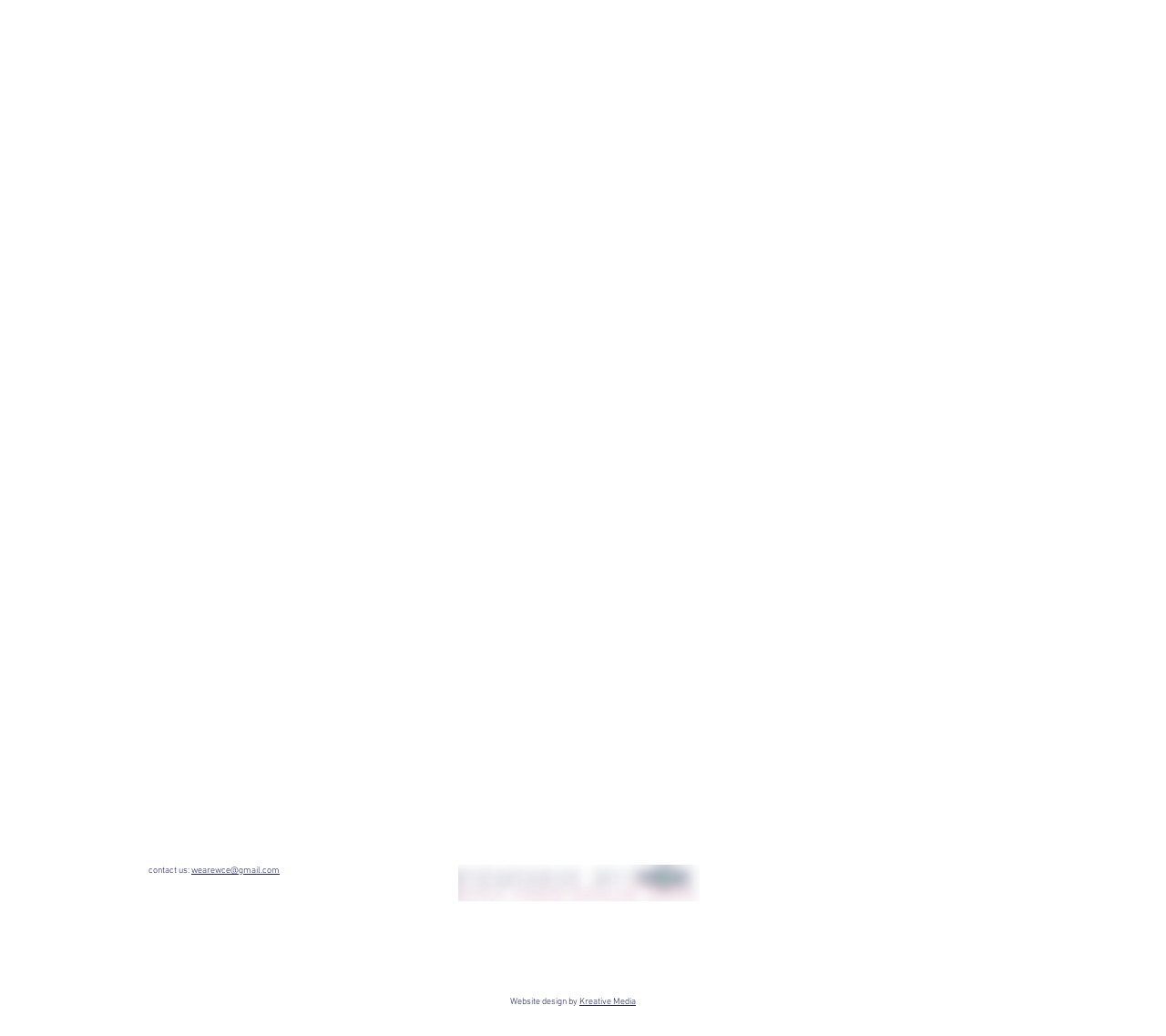How many elements are there in the footer section? Using the information from the screenshot, answer with a single word or phrase.

5